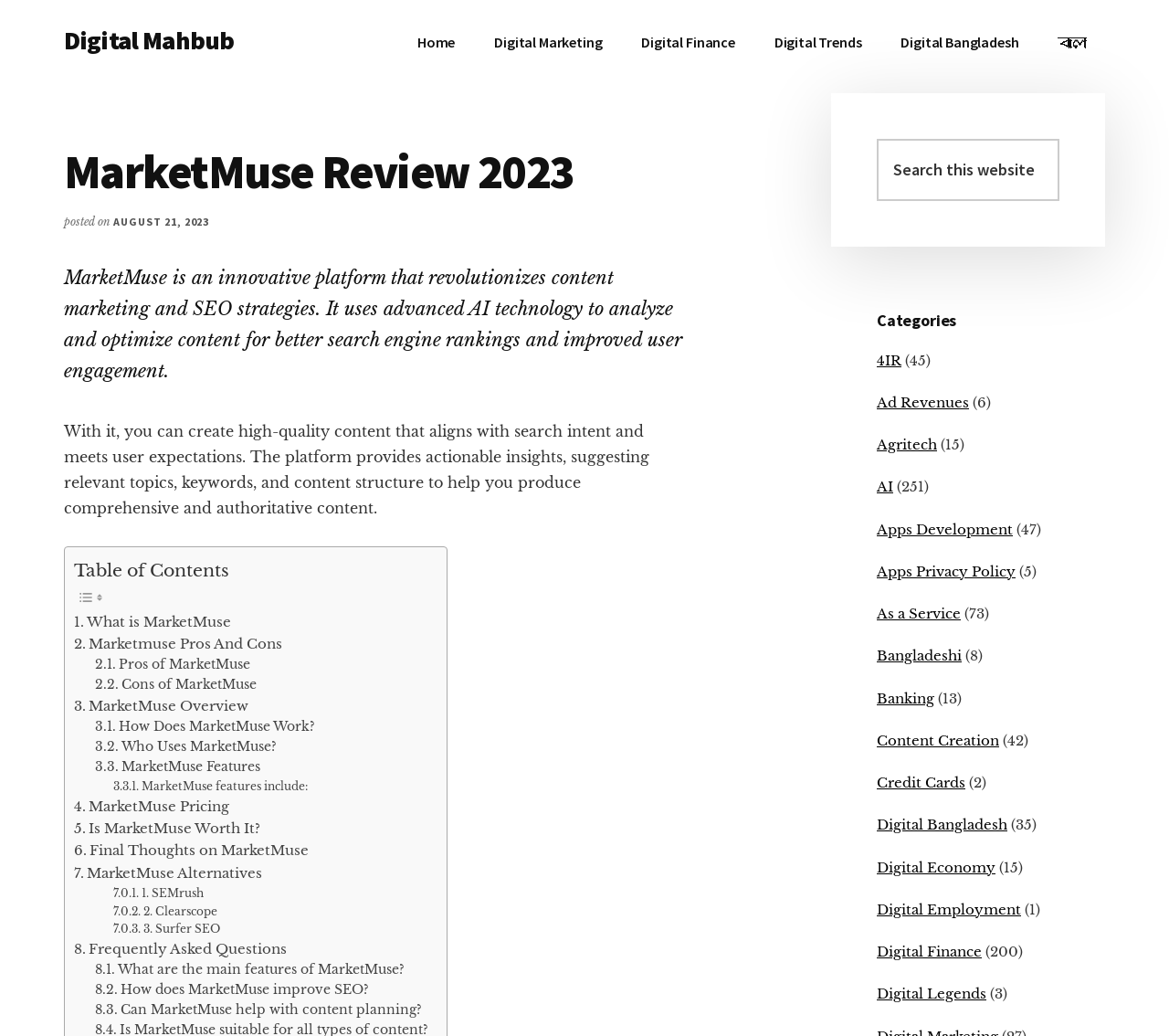Refer to the image and offer a detailed explanation in response to the question: What categories are listed in the primary sidebar?

I found the answer by examining the list of link elements in the primary sidebar, which includes categories such as '4IR', 'Ad Revenues', 'Agritech', and many others related to digital topics.